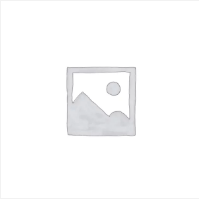Based on the image, please respond to the question with as much detail as possible:
What is the purpose of the EYELIGHT PEEL?

According to the caption, the EYELIGHT PEEL is designed for skin rejuvenation, which implies that it is a product intended to improve the appearance and health of the skin.